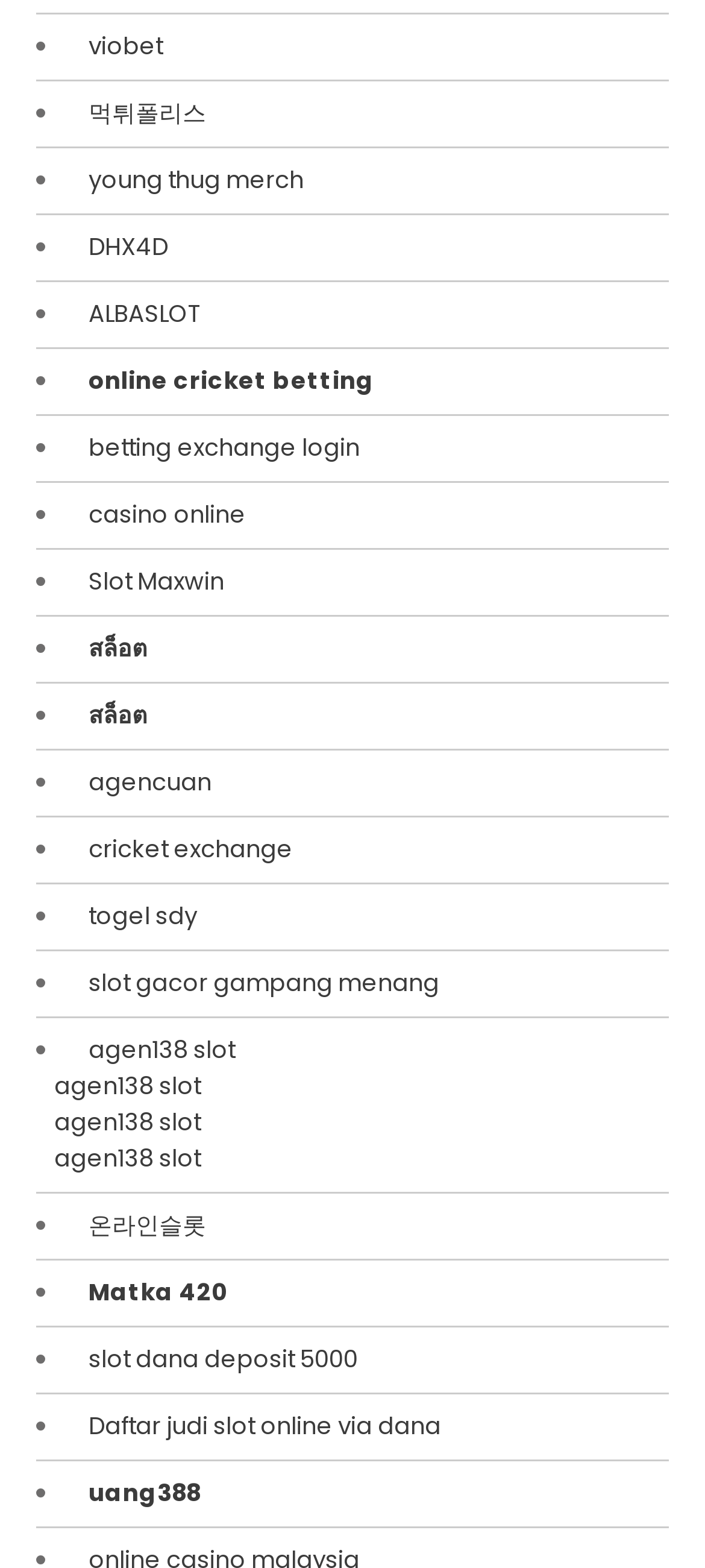Provide the bounding box coordinates for the area that should be clicked to complete the instruction: "go to DHX4D".

[0.1, 0.147, 0.238, 0.17]